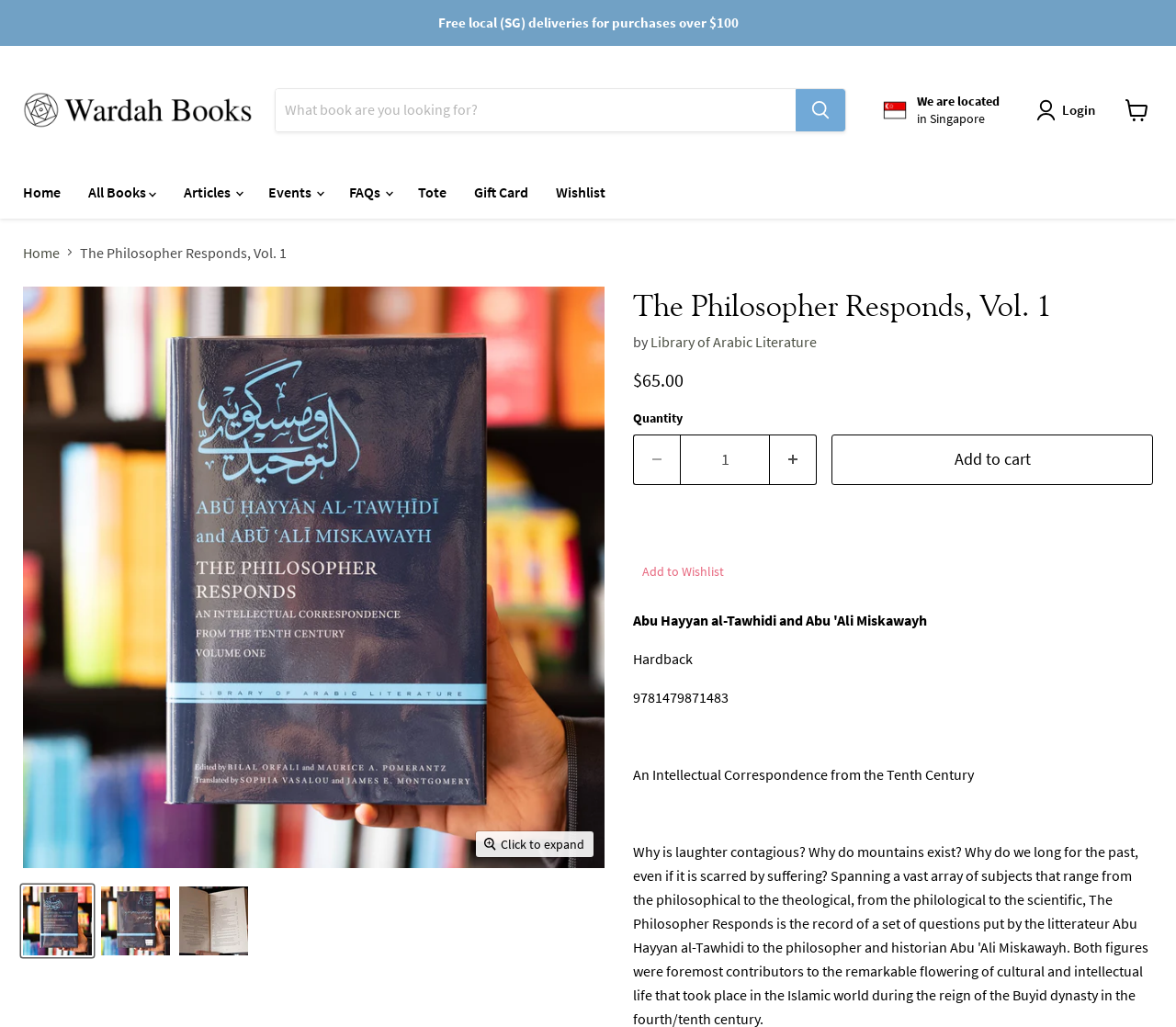Determine the bounding box coordinates for the clickable element required to fulfill the instruction: "Increase quantity by 1". Provide the coordinates as four float numbers between 0 and 1, i.e., [left, top, right, bottom].

[0.655, 0.423, 0.695, 0.472]